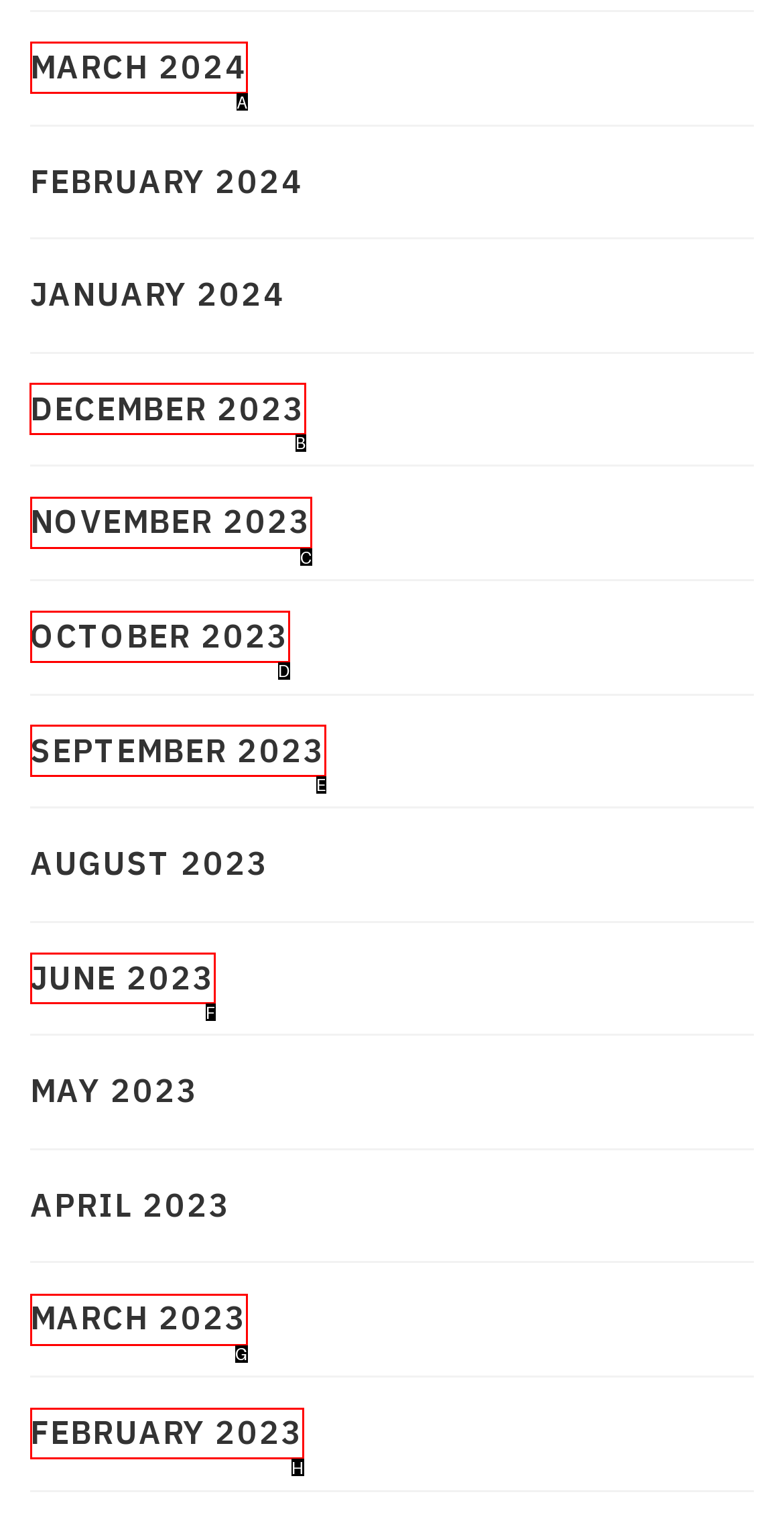From the given options, choose the one to complete the task: access december 2023
Indicate the letter of the correct option.

B